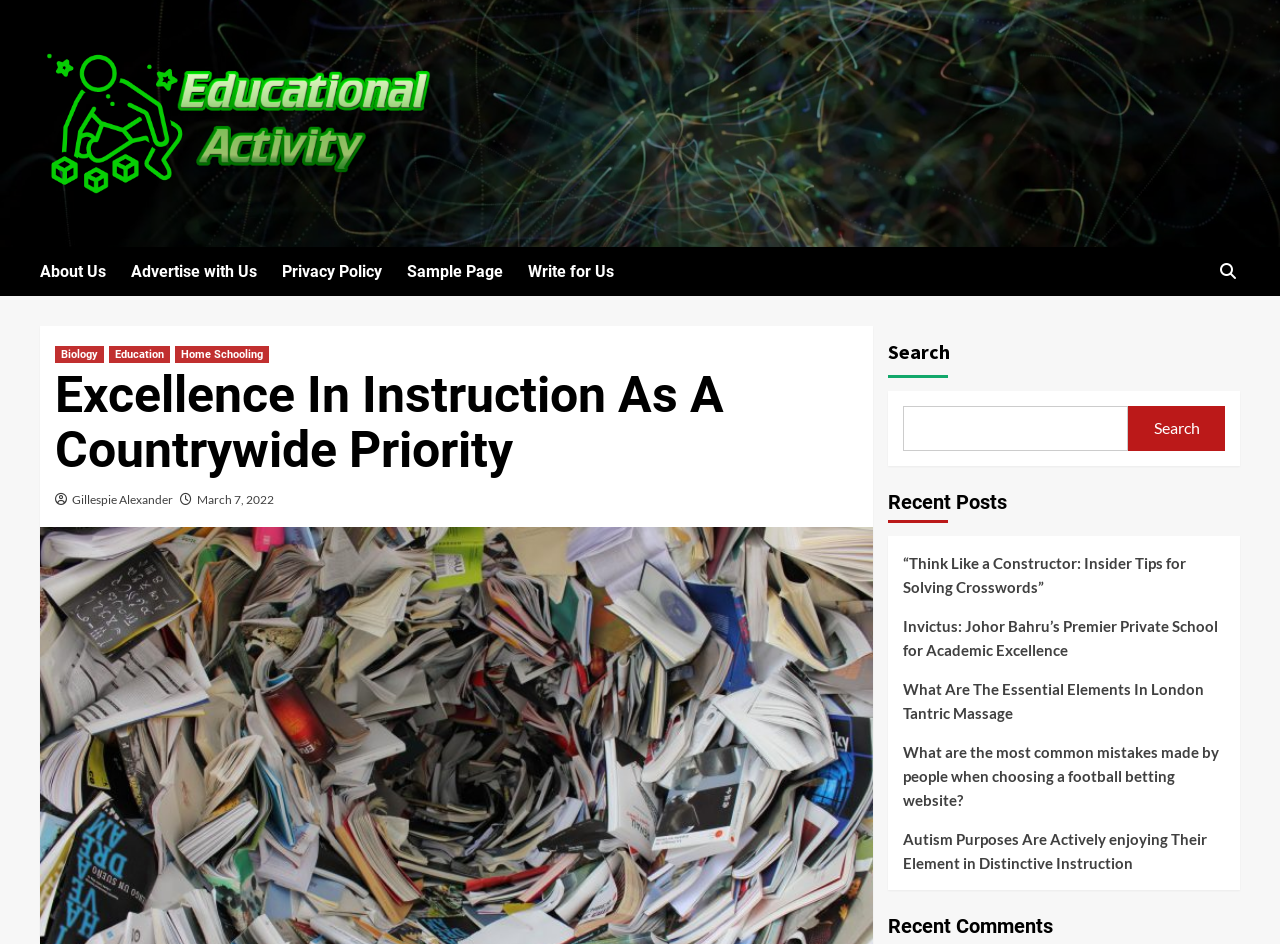Based on the element description "alt="Educational Activity"", predict the bounding box coordinates of the UI element.

[0.031, 0.048, 0.336, 0.214]